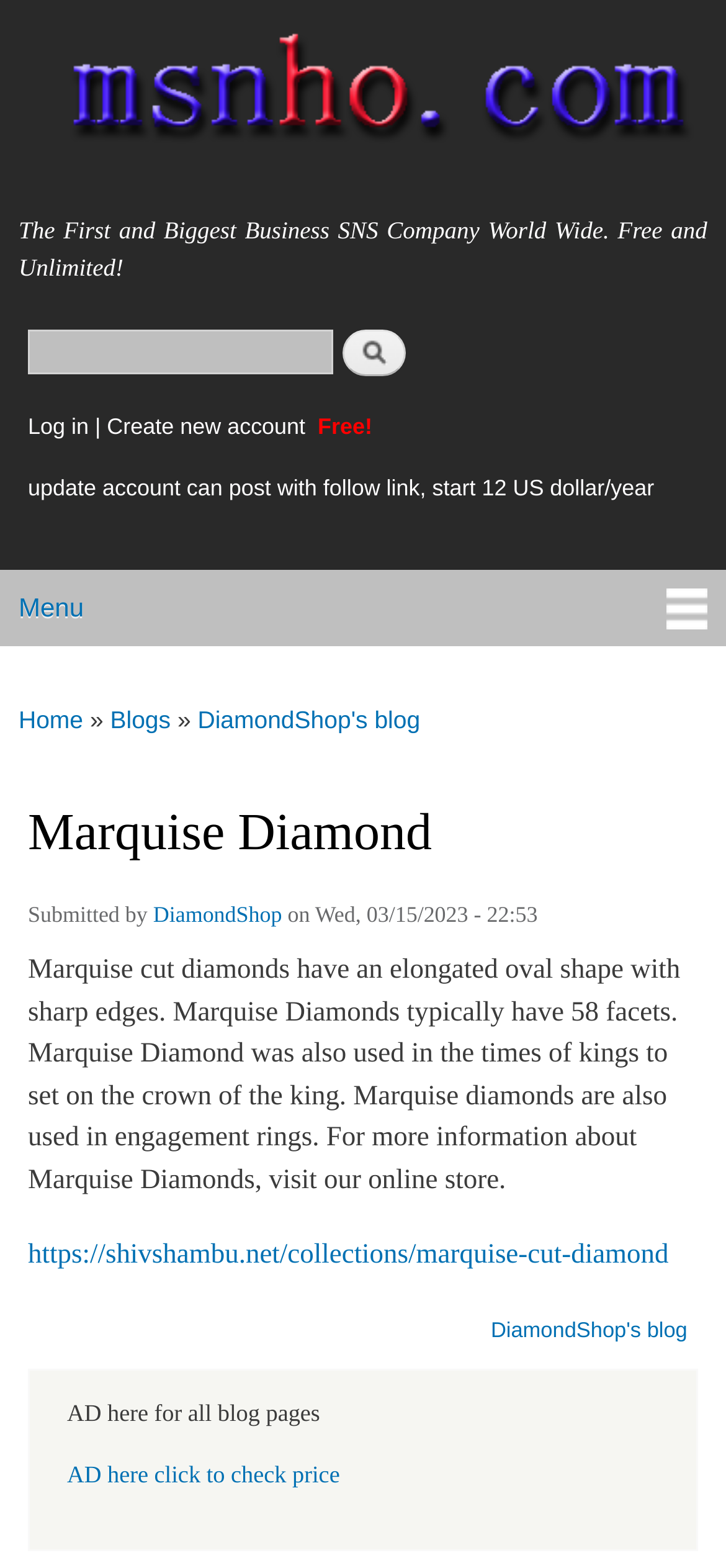Using the image as a reference, answer the following question in as much detail as possible:
What is the author of the blog post?

The footer section of the article indicates that the blog post was submitted by DiamondShop.